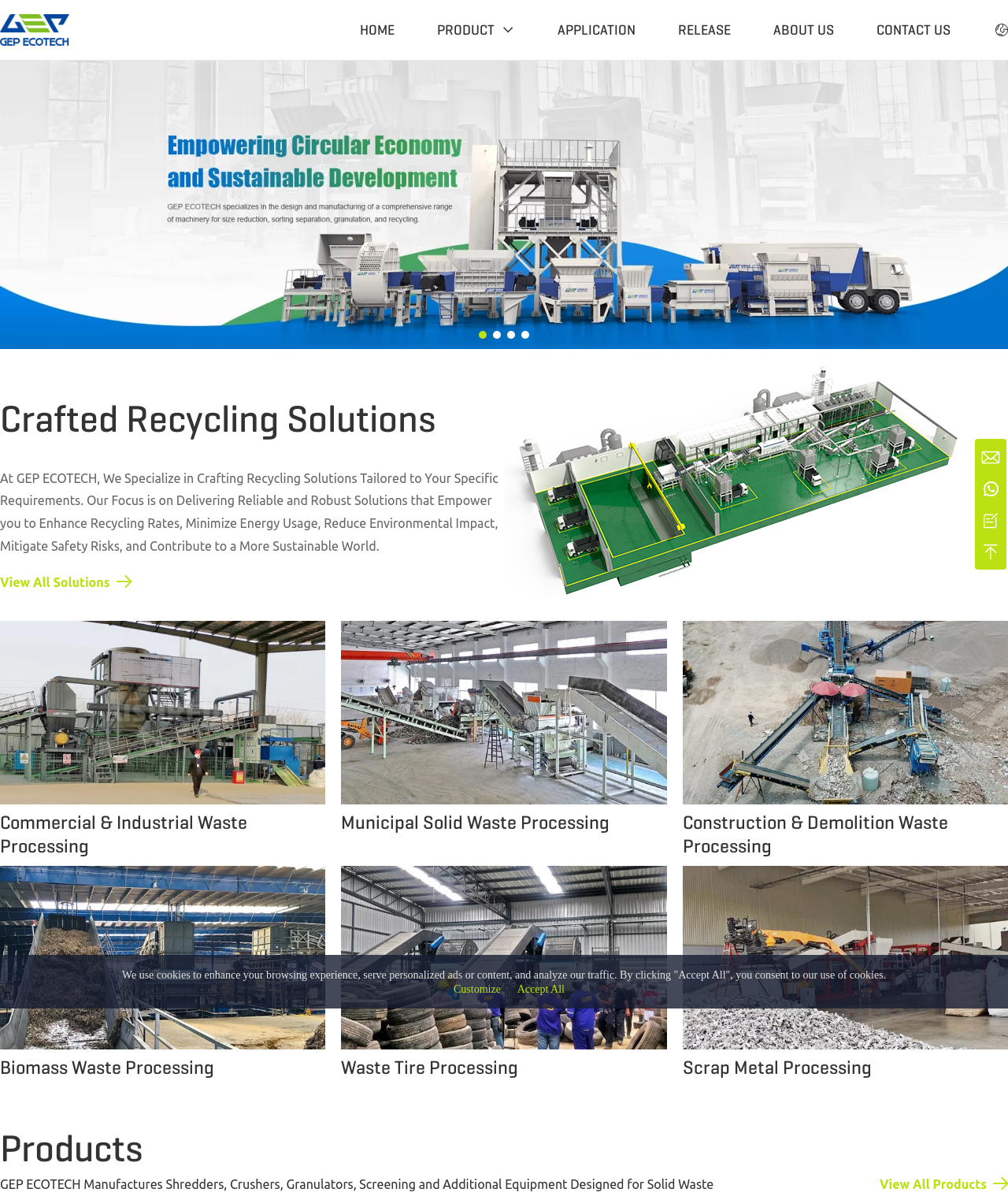Determine the bounding box coordinates of the section to be clicked to follow the instruction: "Sign in". The coordinates should be given as four float numbers between 0 and 1, formatted as [left, top, right, bottom].

None